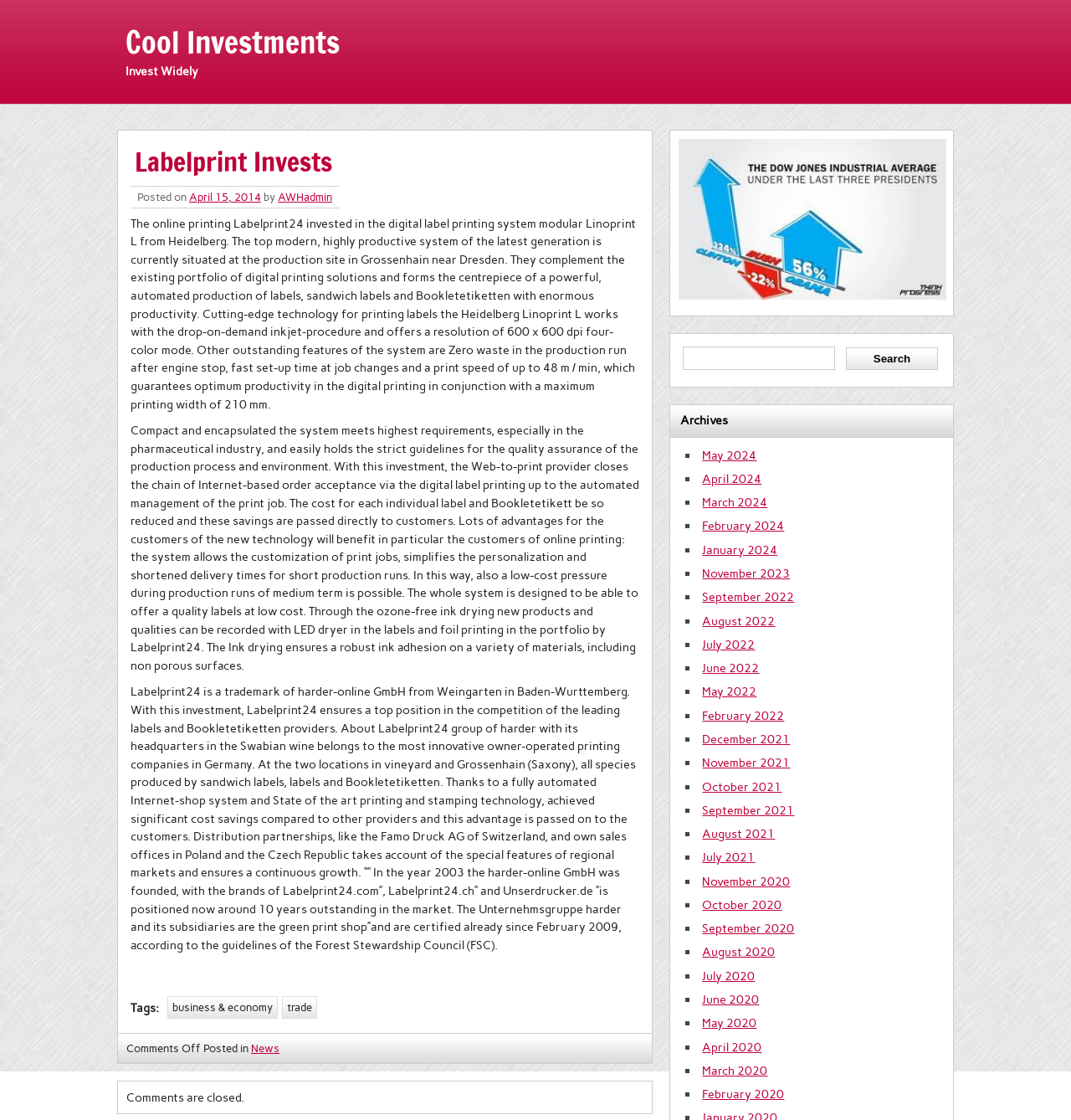Given the content of the image, can you provide a detailed answer to the question?
What is the name of the company that owns Labelprint24?

The answer can be found in the third paragraph of the article, which states that 'Labelprint24 is a trademark of harder-online GmbH from Weingarten in Baden-Wurttemberg.'